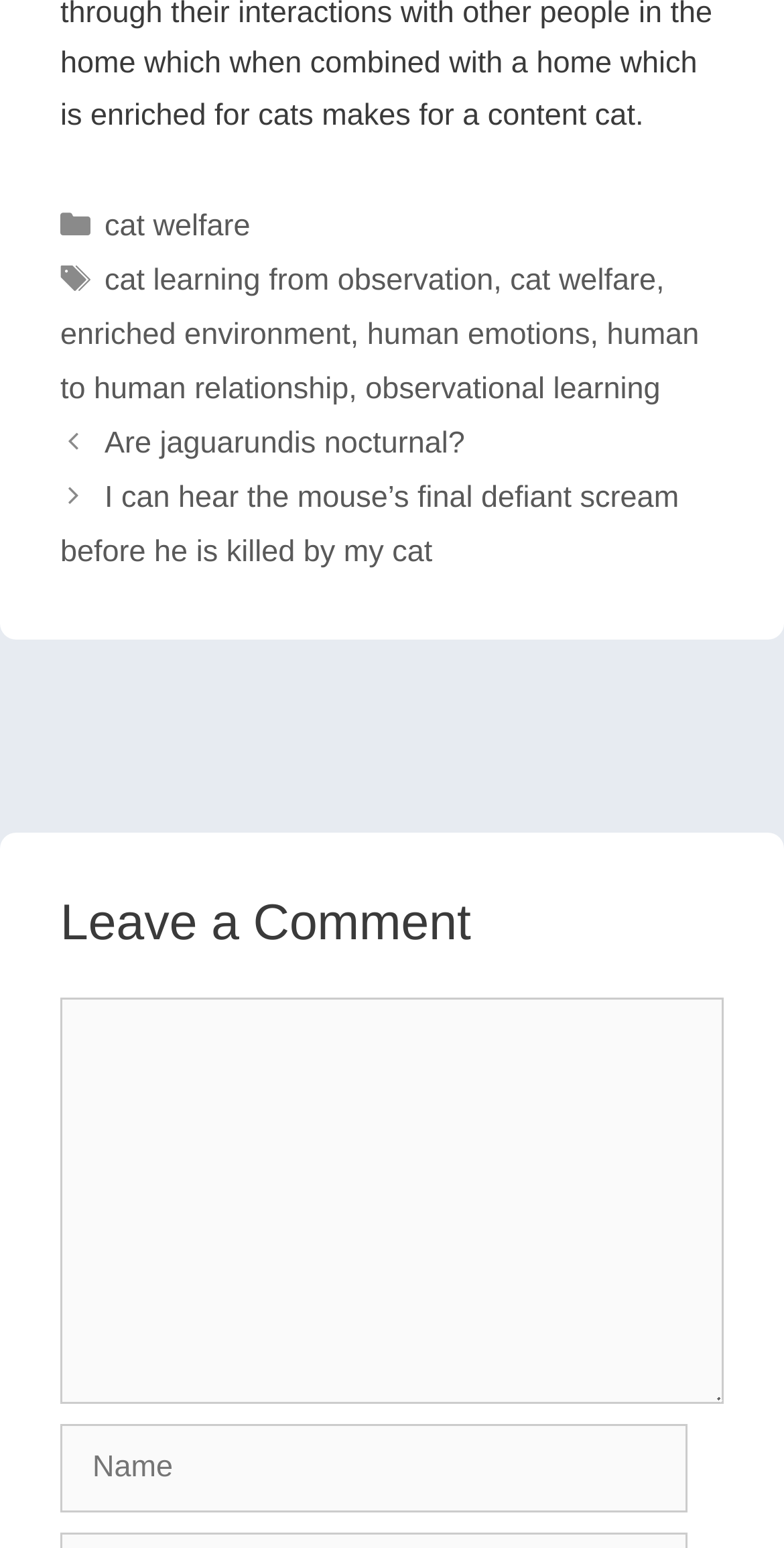Provide the bounding box coordinates of the HTML element this sentence describes: "226-342-5003". The bounding box coordinates consist of four float numbers between 0 and 1, i.e., [left, top, right, bottom].

None